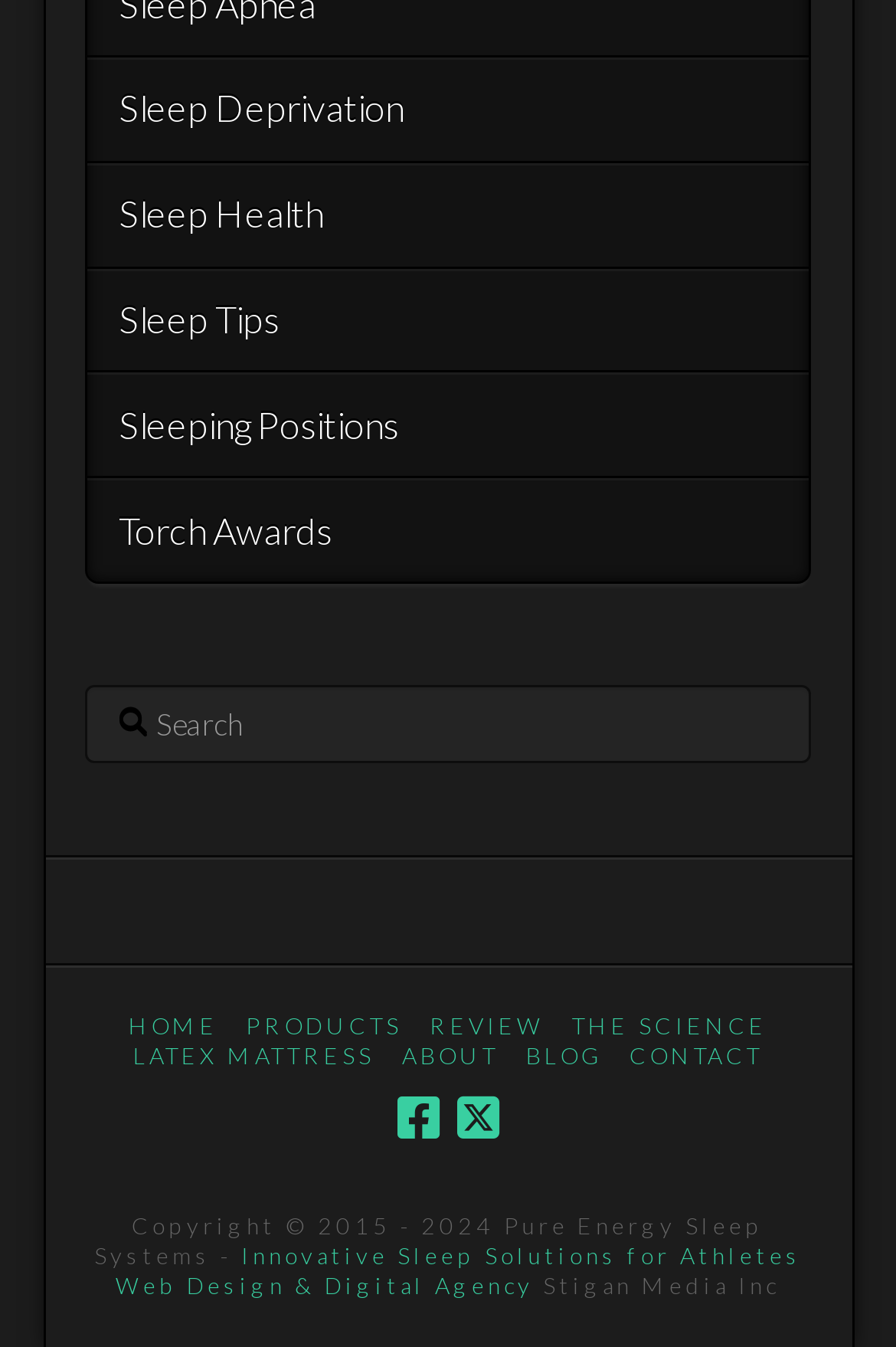Can you determine the bounding box coordinates of the area that needs to be clicked to fulfill the following instruction: "Search for something"?

[0.095, 0.508, 0.905, 0.567]